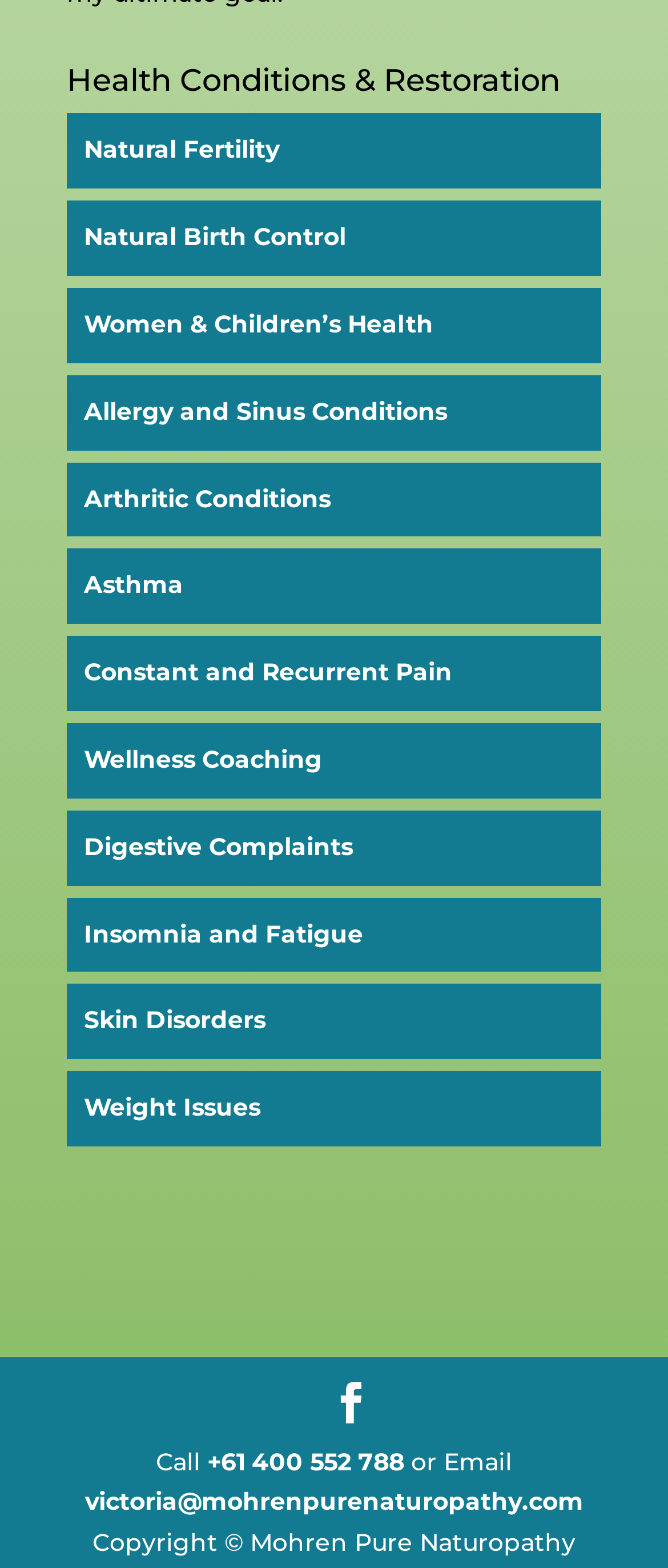Identify the bounding box coordinates of the area you need to click to perform the following instruction: "Call the phone number".

[0.31, 0.922, 0.605, 0.942]